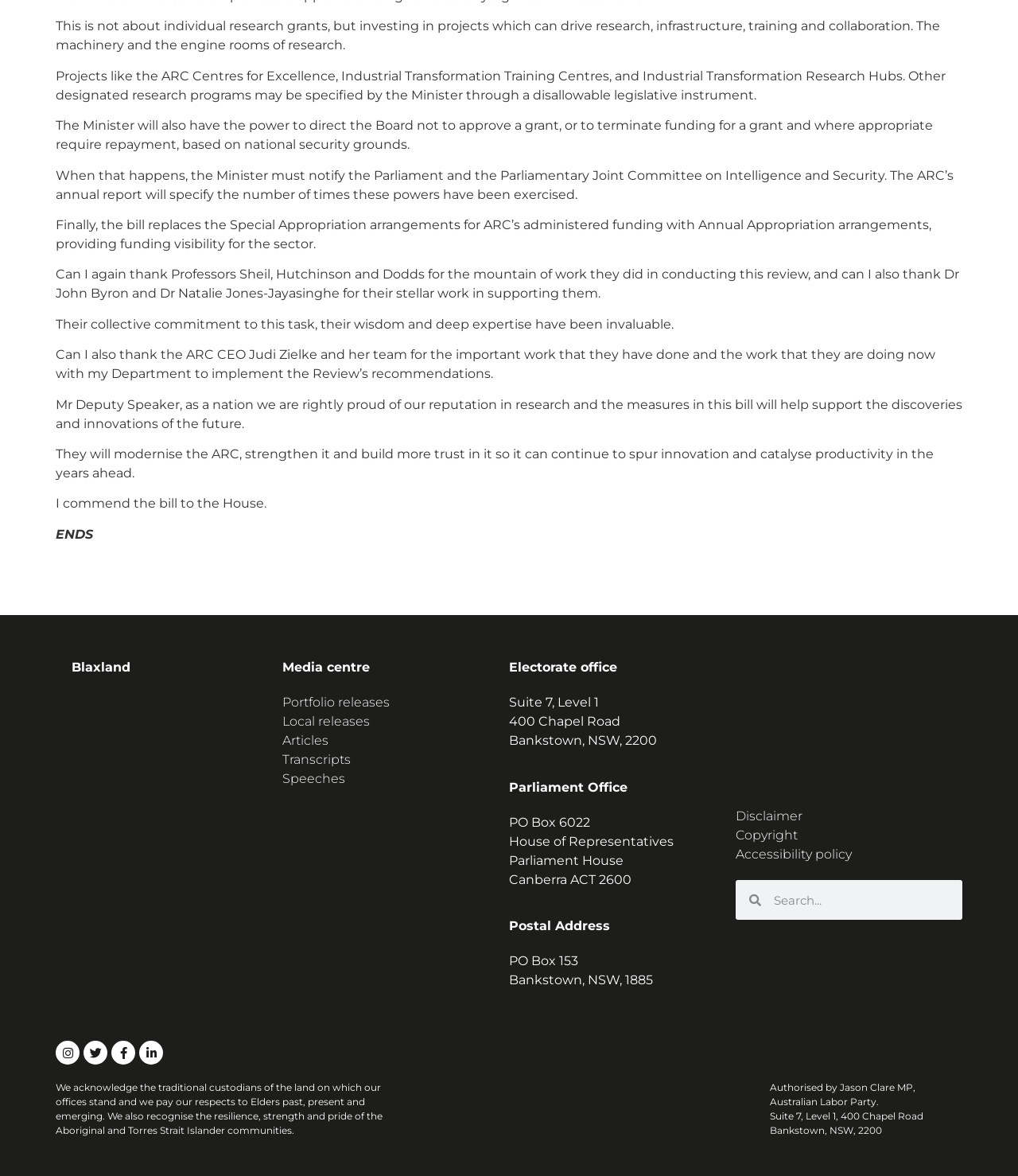Find the bounding box coordinates for the HTML element specified by: "parent_node: Search name="s" placeholder="Search..."".

[0.747, 0.748, 0.945, 0.782]